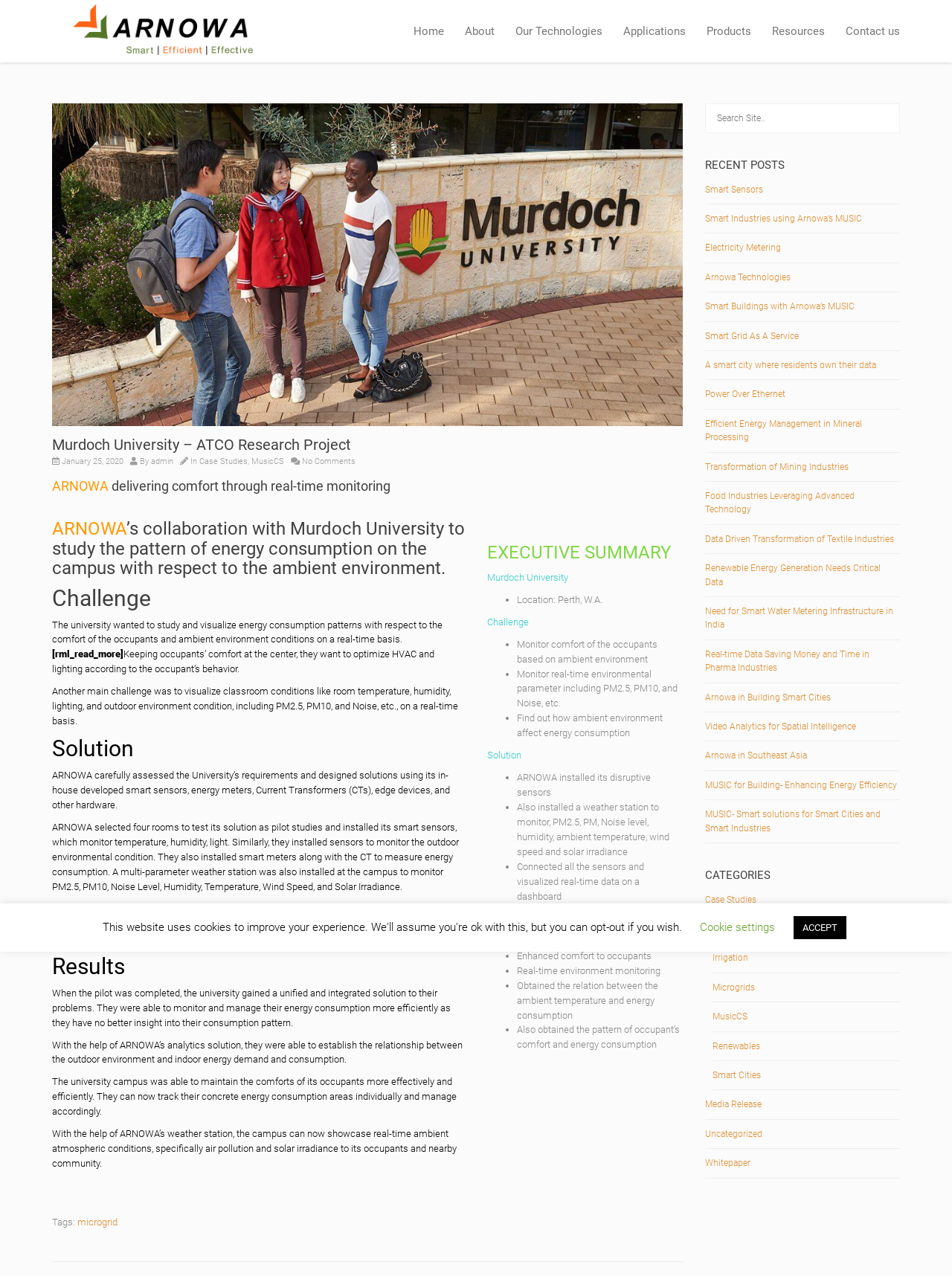Identify the bounding box for the described UI element: "Transformation of Mining Industries".

[0.74, 0.362, 0.891, 0.37]